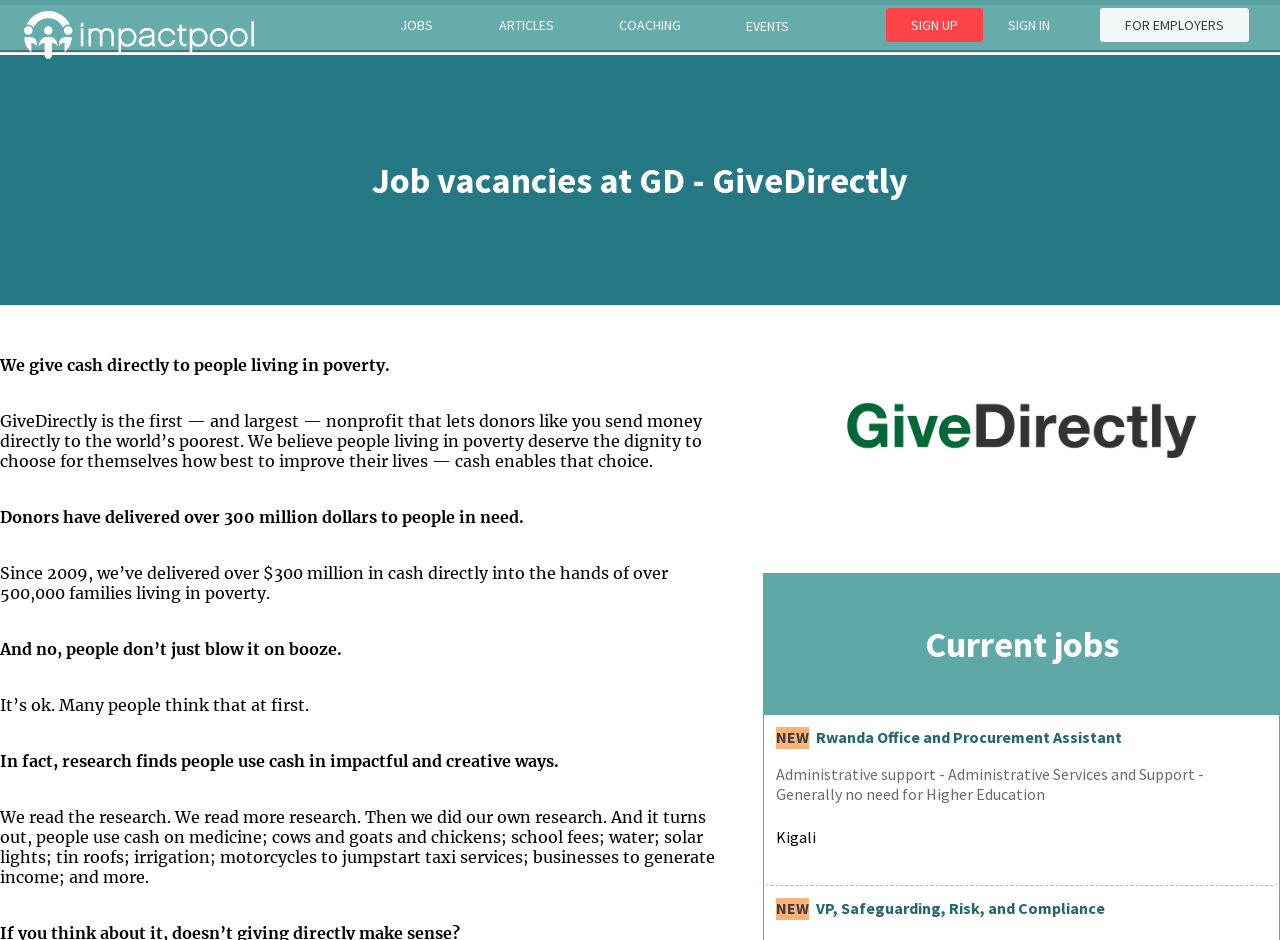How many job categories are listed?
Using the details from the image, give an elaborate explanation to answer the question.

I counted the number of job categories listed on the webpage, which are 'JOBS', 'ARTICLES', and 'COACHING'.